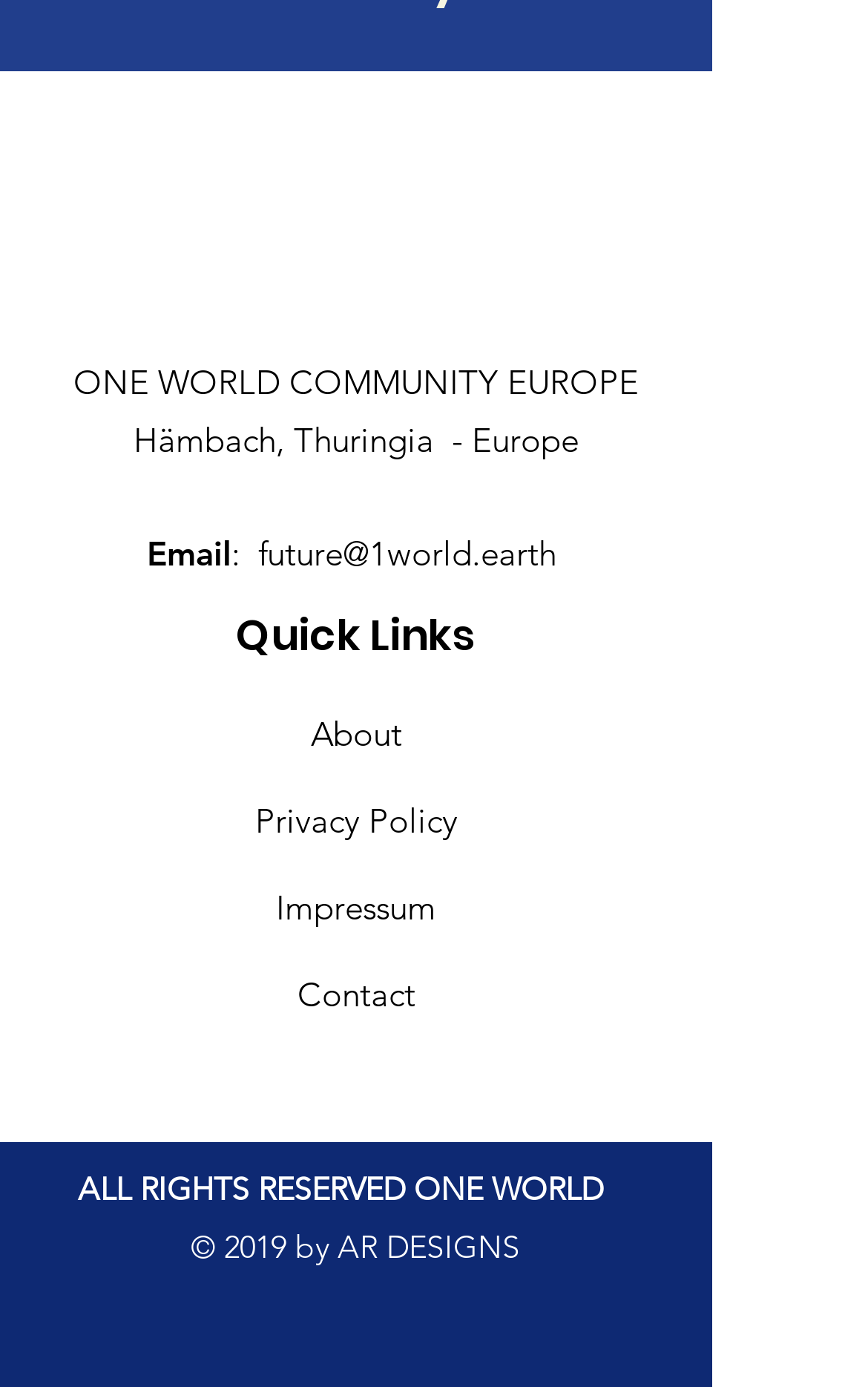Determine the bounding box coordinates of the UI element that matches the following description: "ALL RIGHTS RESERVED ONE WORLD". The coordinates should be four float numbers between 0 and 1 in the format [left, top, right, bottom].

[0.09, 0.843, 0.695, 0.872]